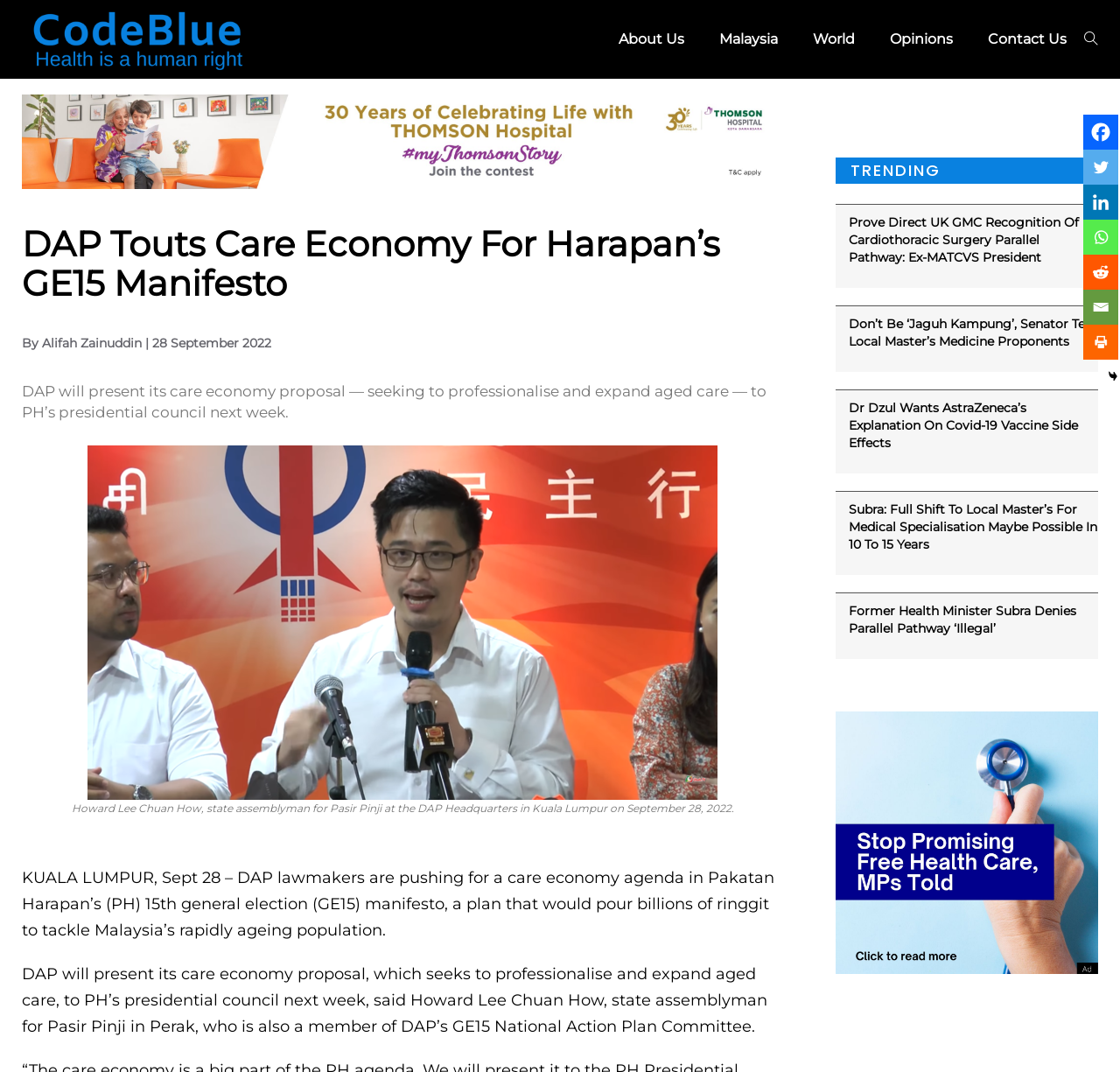Find the bounding box coordinates of the area that needs to be clicked in order to achieve the following instruction: "Click on the 'About Us' link". The coordinates should be specified as four float numbers between 0 and 1, i.e., [left, top, right, bottom].

[0.552, 0.0, 0.627, 0.073]